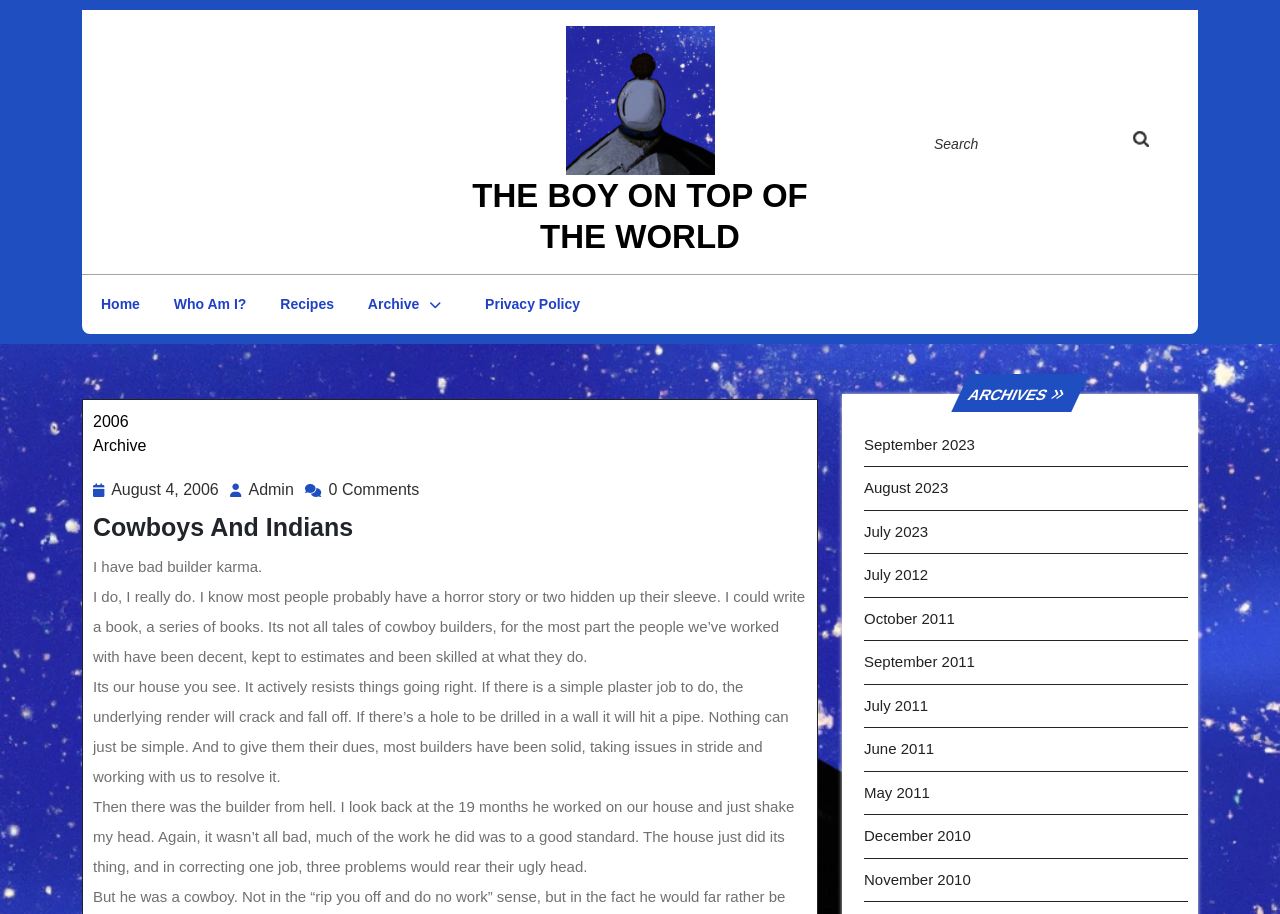What is the author's opinion about the builders they worked with?
Please provide a detailed and comprehensive answer to the question.

I inferred the author's opinion by reading the text which states 'for the most part the people we’ve worked with have been decent, kept to estimates and been skilled at what they do.' This suggests that the author has a positive view of most of the builders they worked with.